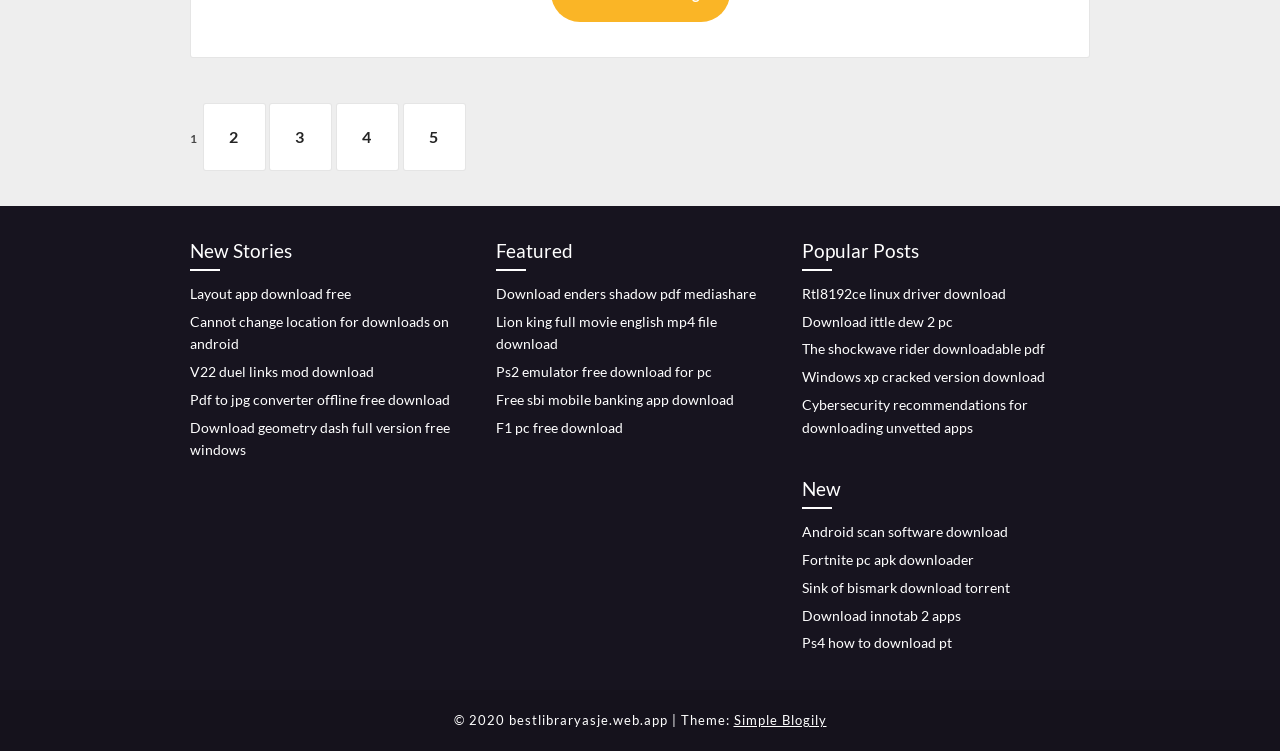Provide a one-word or brief phrase answer to the question:
How many links are there under the 'Featured' category?

5